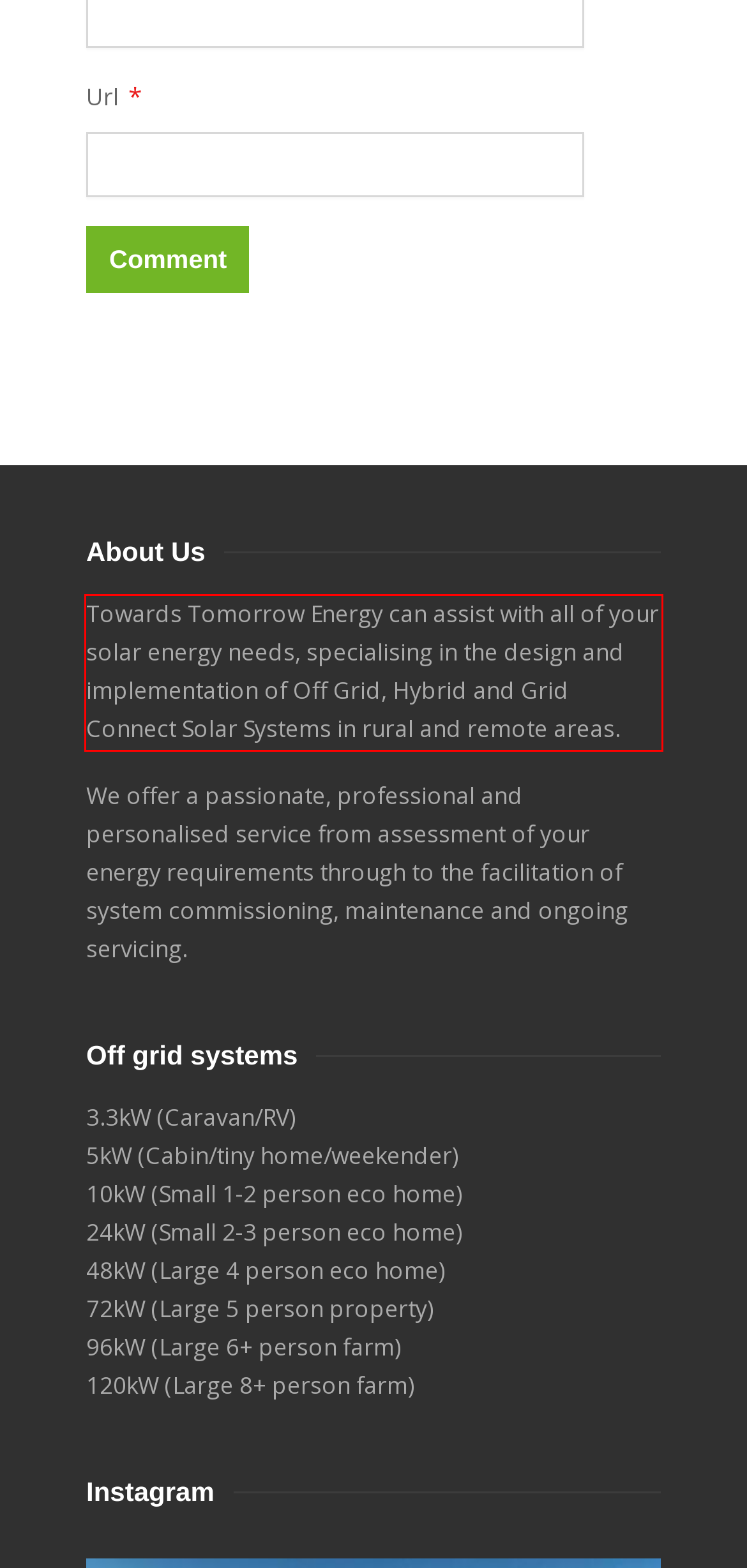Please take the screenshot of the webpage, find the red bounding box, and generate the text content that is within this red bounding box.

Towards Tomorrow Energy can assist with all of your solar energy needs, specialising in the design and implementation of Off Grid, Hybrid and Grid Connect Solar Systems in rural and remote areas.